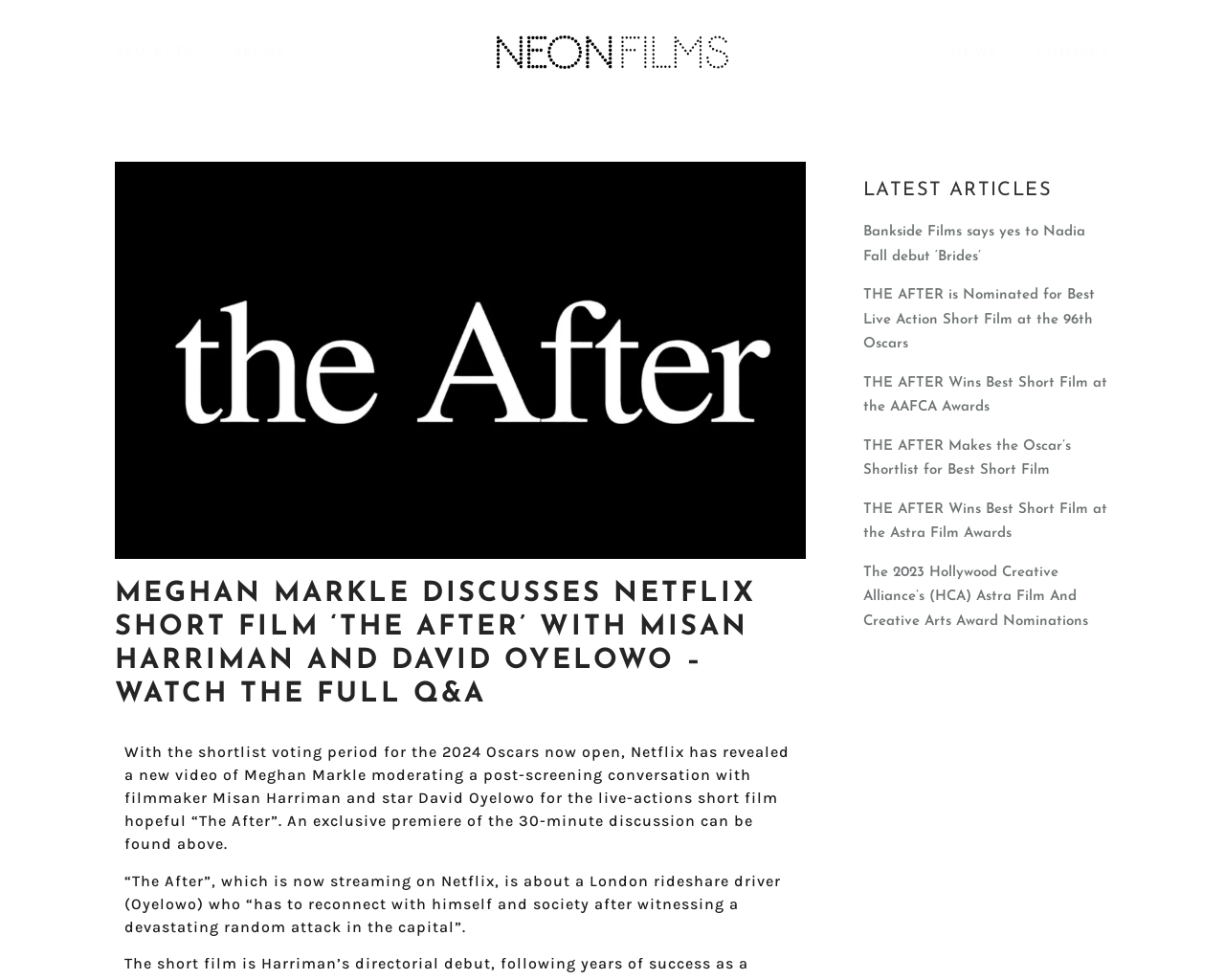Provide the bounding box coordinates of the section that needs to be clicked to accomplish the following instruction: "Visit the 'NEWS' page."

[0.761, 0.032, 0.83, 0.077]